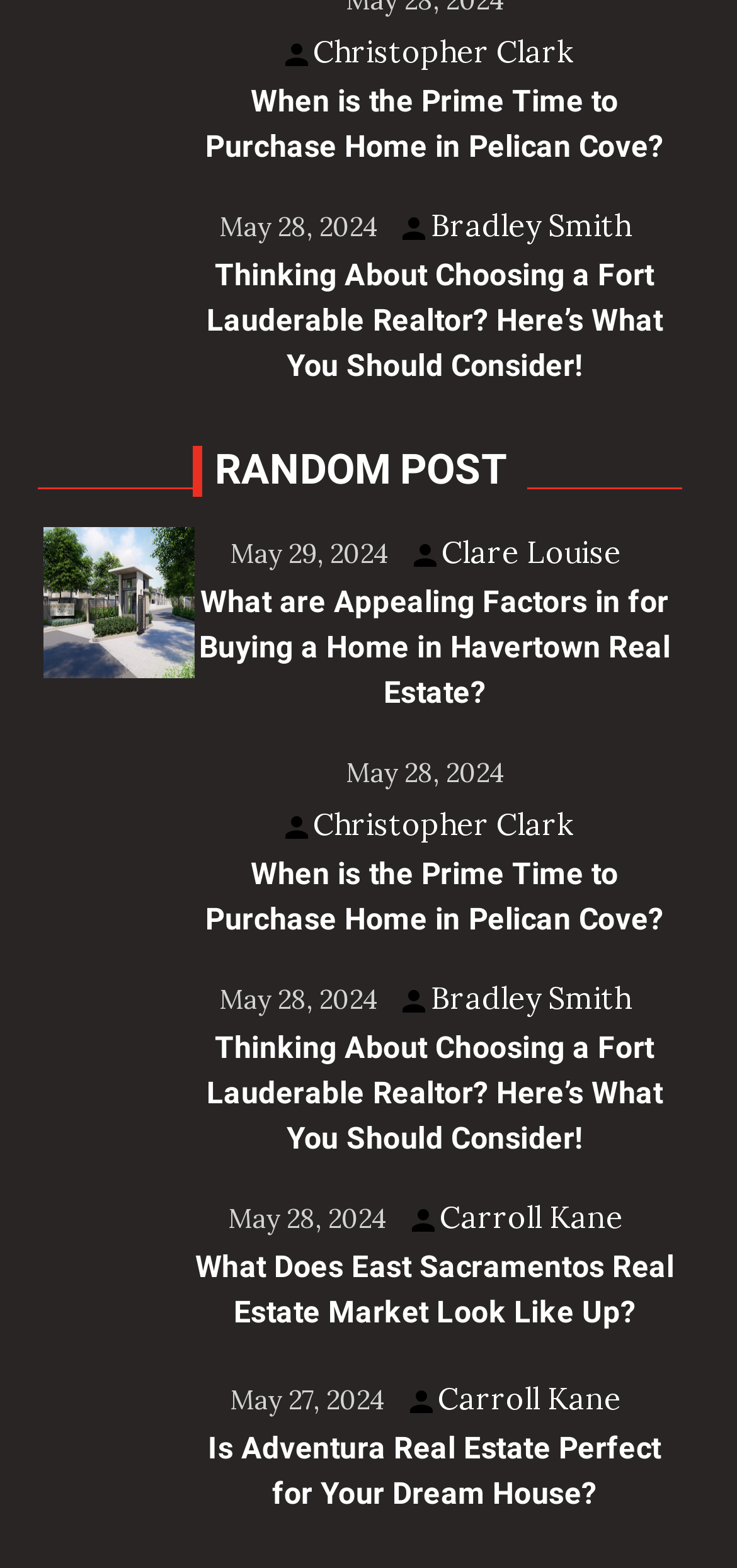Please provide the bounding box coordinates for the element that needs to be clicked to perform the instruction: "View the post from Carroll Kane". The coordinates must consist of four float numbers between 0 and 1, formatted as [left, top, right, bottom].

[0.596, 0.763, 0.845, 0.787]